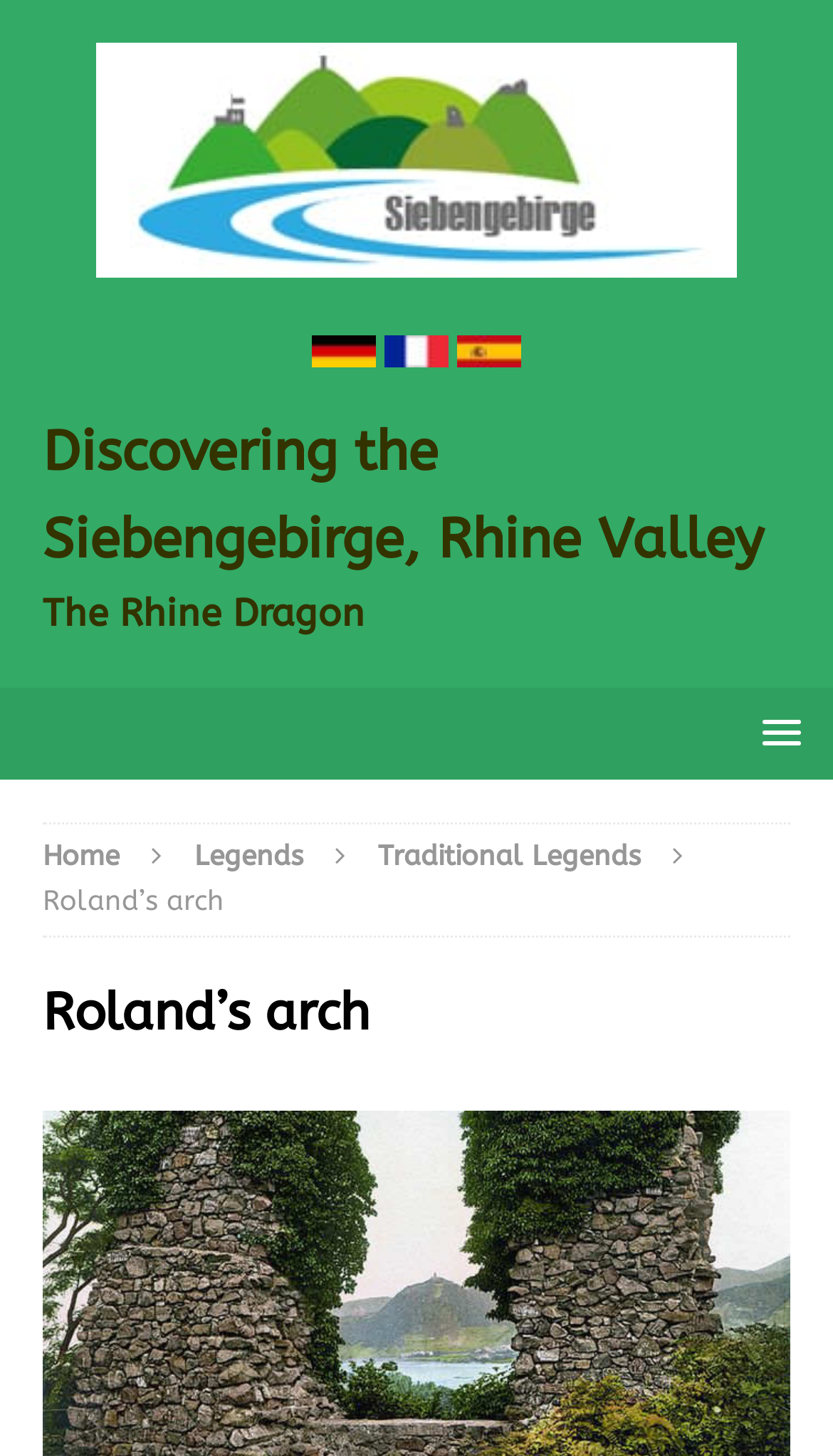Utilize the details in the image to thoroughly answer the following question: How many images are present on the webpage?

I counted the number of image elements present on the webpage and found only one image element with the description 'Logo', hence the answer is 1.